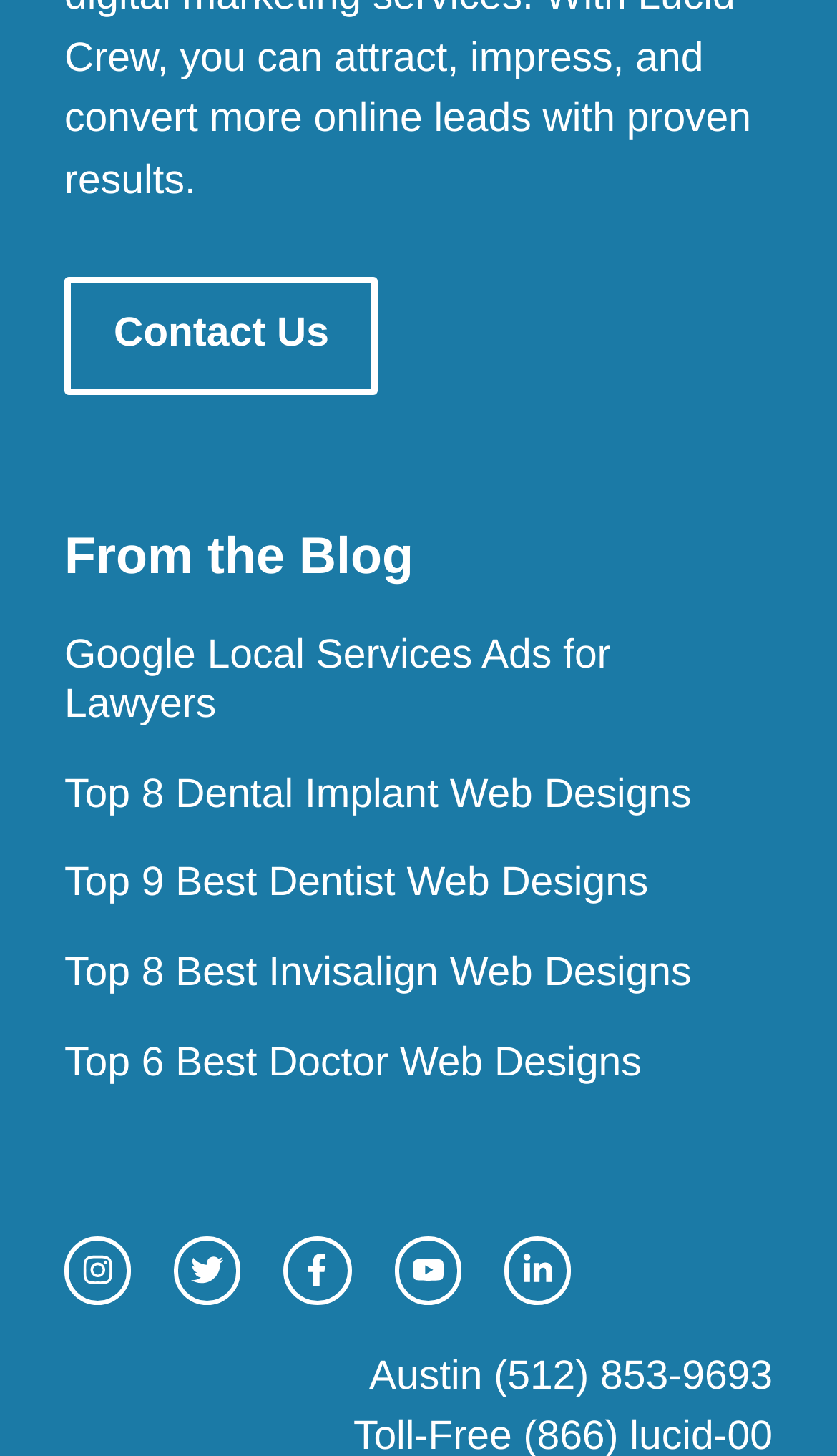Locate the bounding box coordinates of the clickable element to fulfill the following instruction: "Read the blog post about Google Local Services Ads for Lawyers". Provide the coordinates as four float numbers between 0 and 1 in the format [left, top, right, bottom].

[0.077, 0.435, 0.73, 0.5]